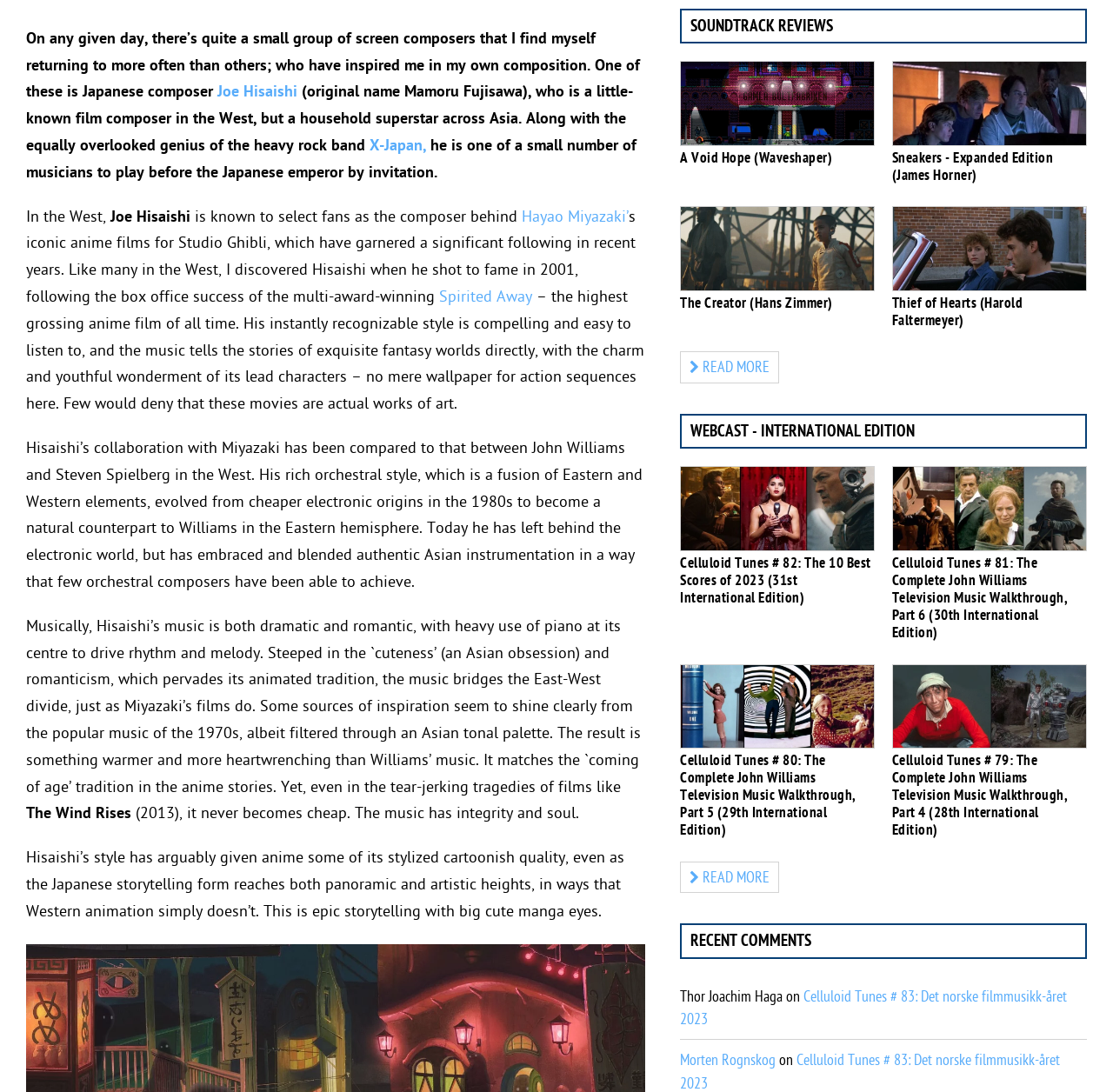Find the bounding box of the web element that fits this description: "Thief of Hearts (Harold Faltermeyer)".

[0.801, 0.27, 0.919, 0.303]